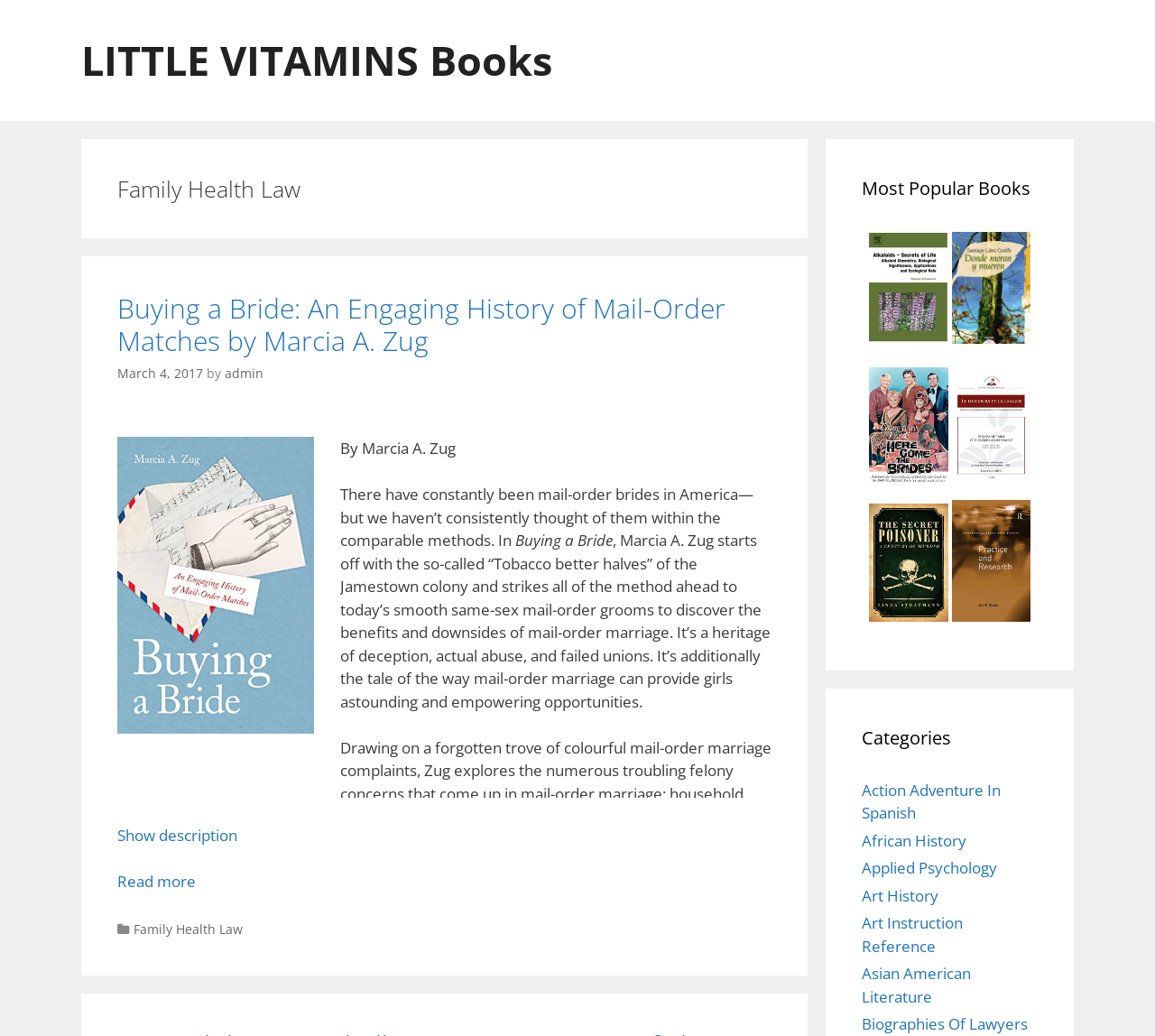Please specify the bounding box coordinates of the clickable section necessary to execute the following command: "Click on the 'LITTLE VITAMINS Books' link".

[0.07, 0.031, 0.478, 0.084]